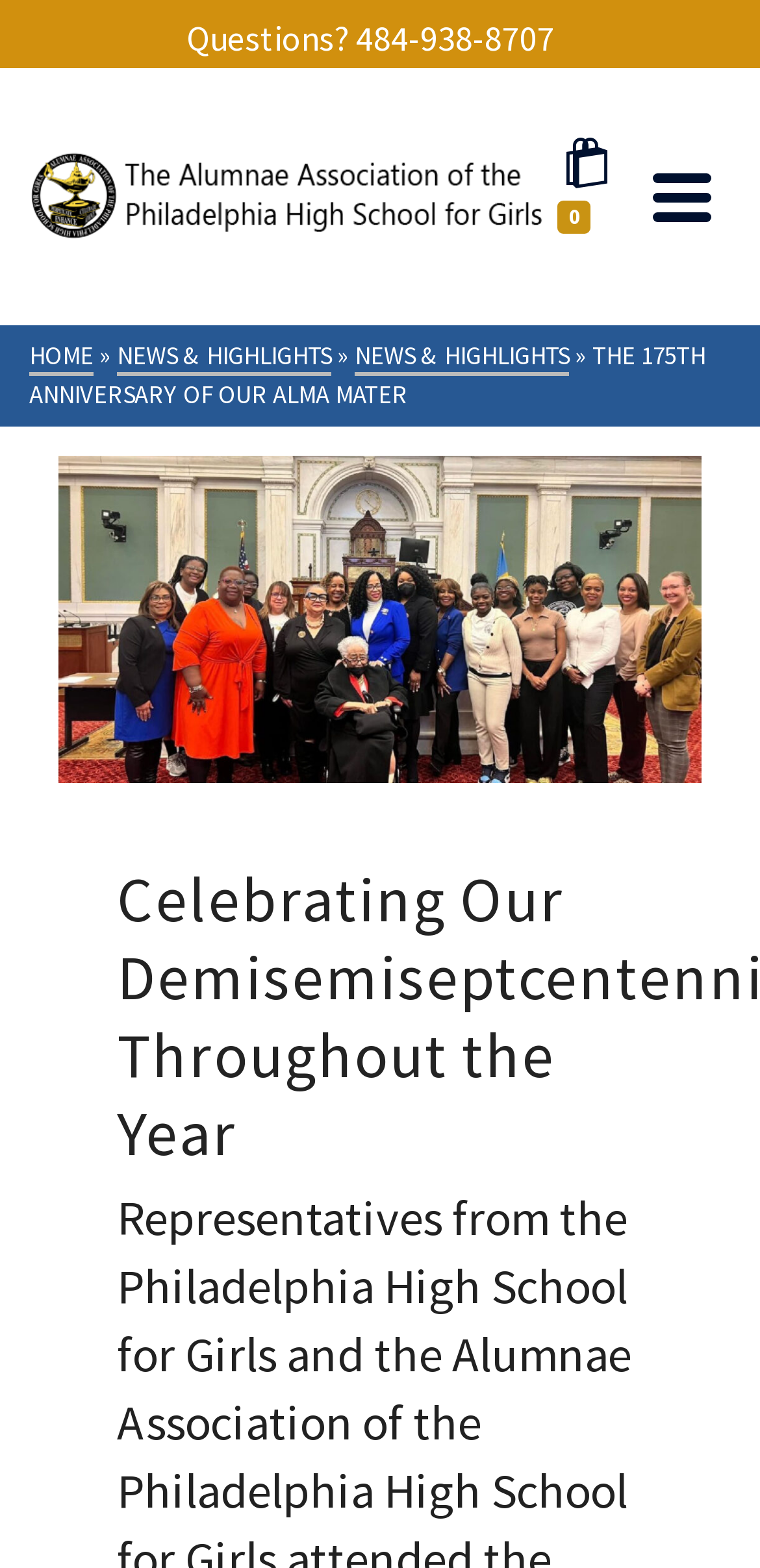Identify the bounding box of the UI element described as follows: "Home". Provide the coordinates as four float numbers in the range of 0 to 1 [left, top, right, bottom].

[0.038, 0.216, 0.123, 0.24]